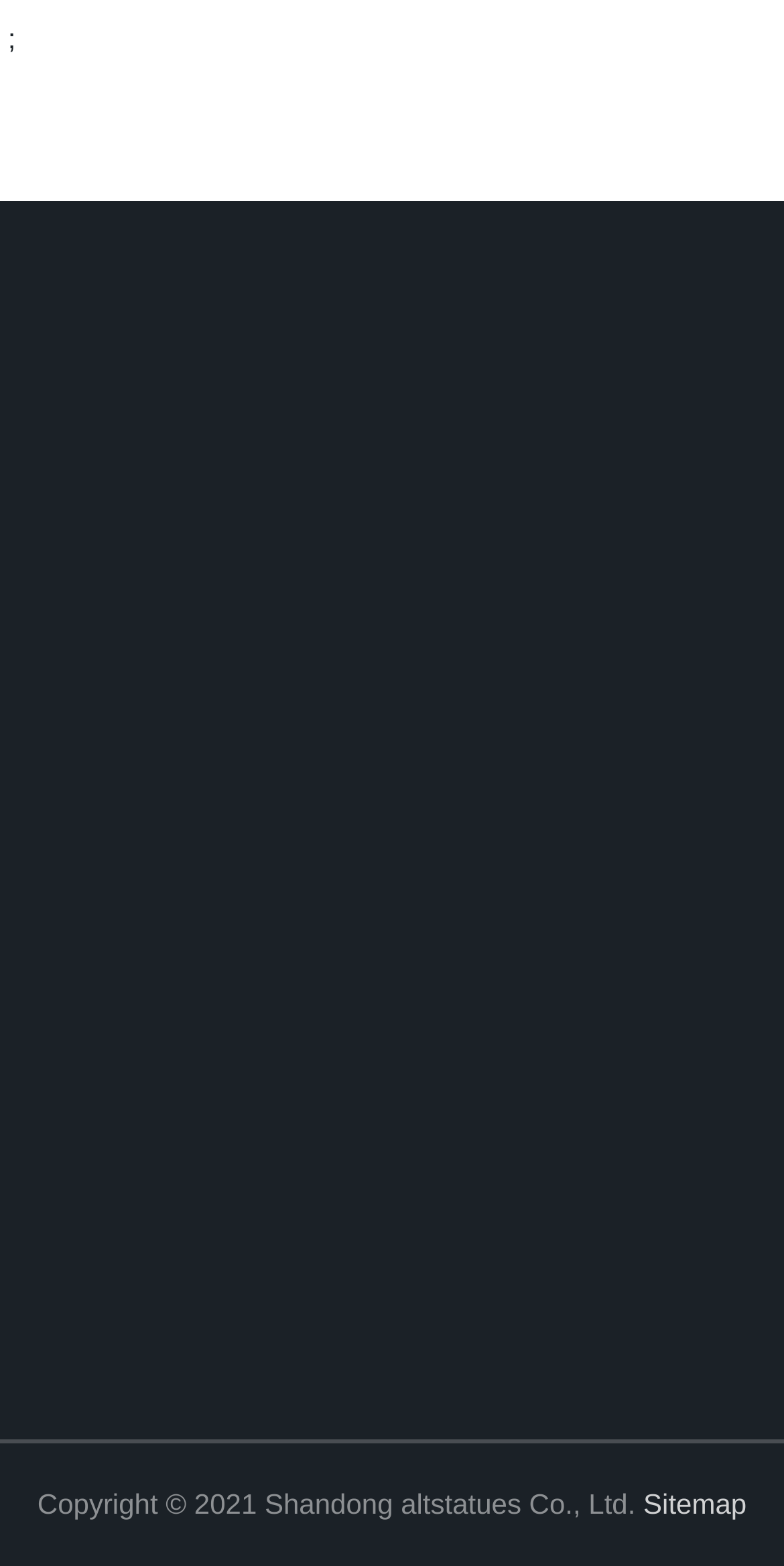Give a one-word or phrase response to the following question: What is the main category of products?

Medical equipment